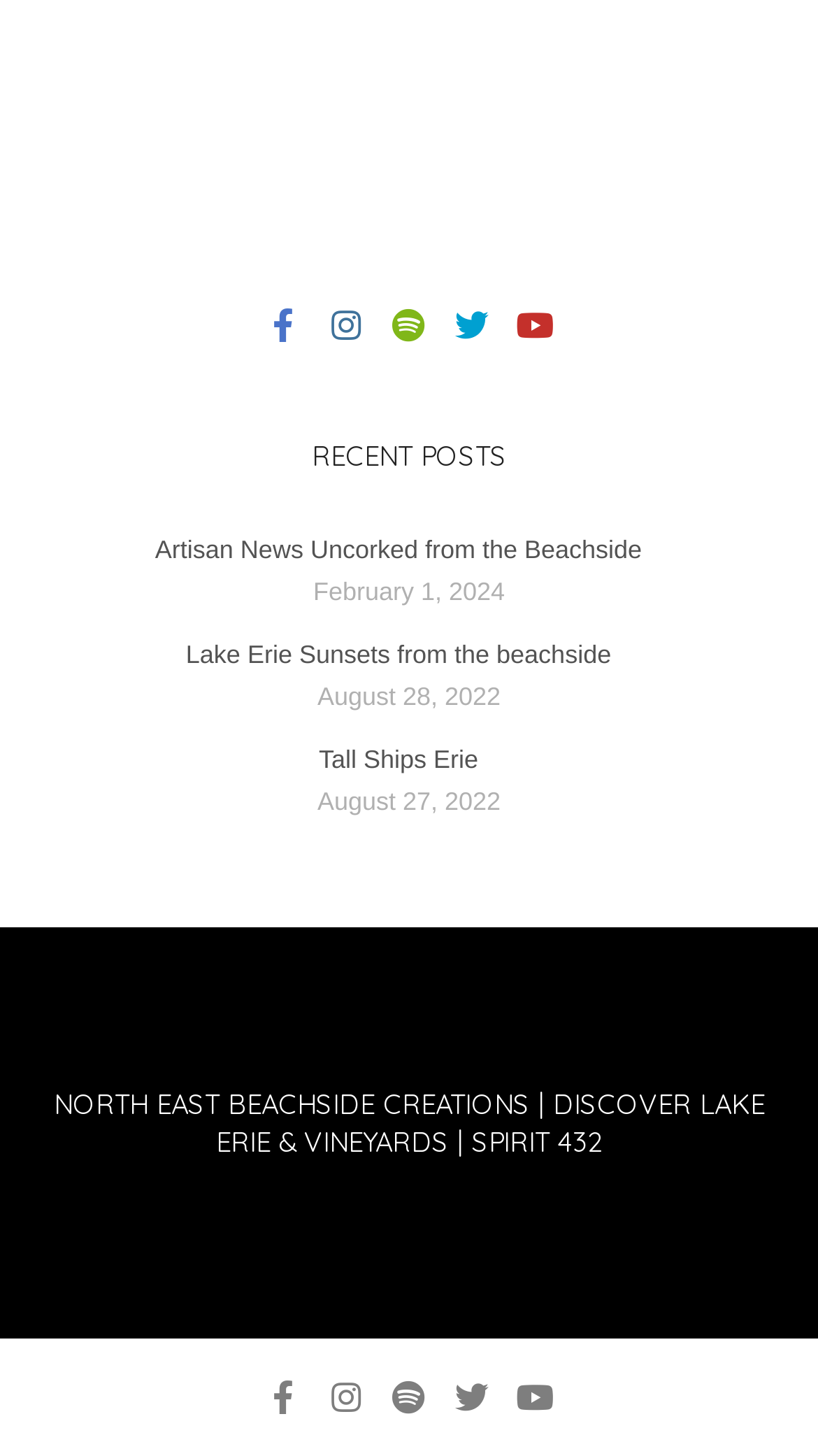What is the name of the website or blog?
Please provide a single word or phrase based on the screenshot.

NORTH EAST BEACHSIDE CREATIONS